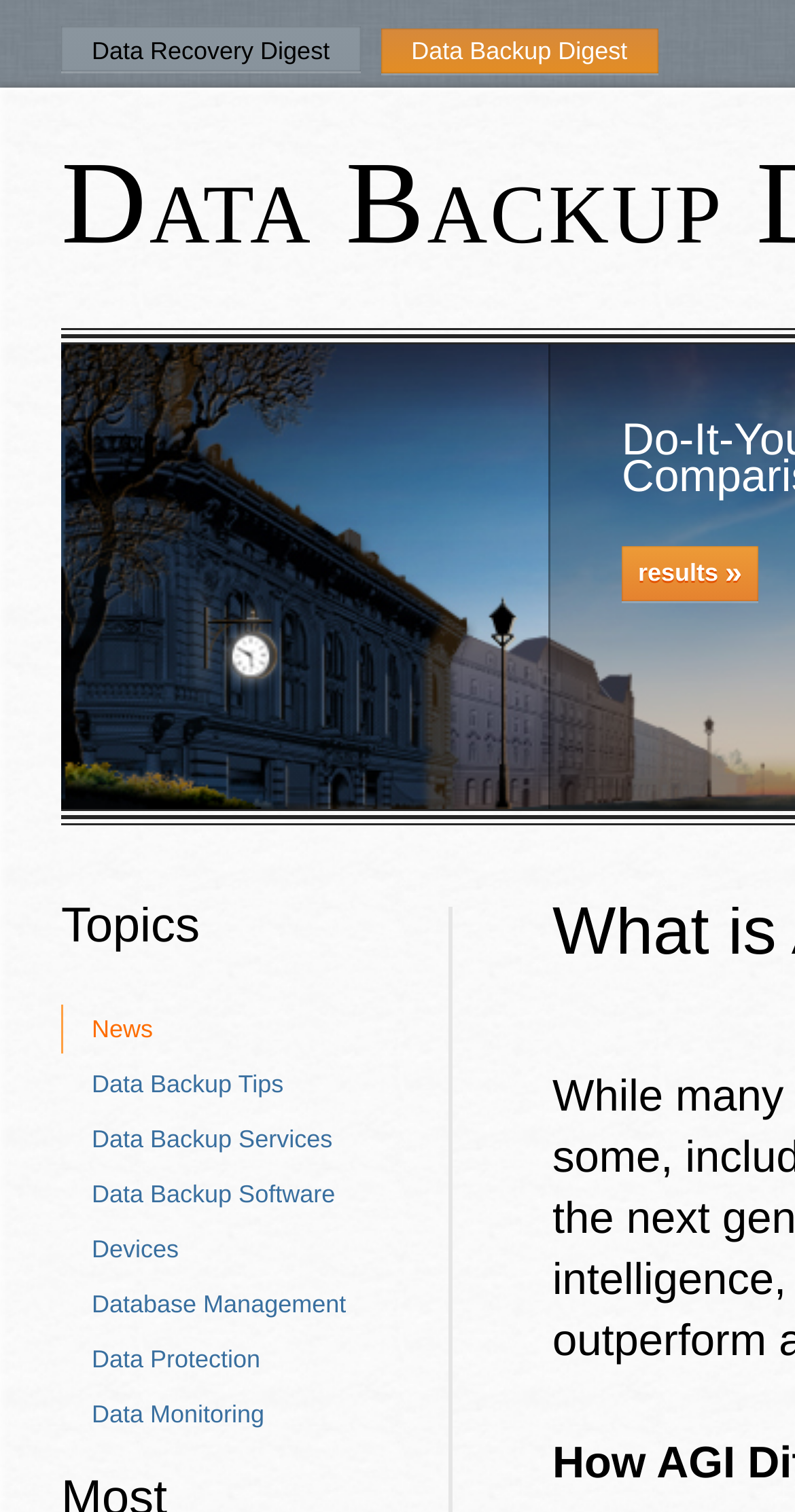Can you identify the bounding box coordinates of the clickable region needed to carry out this instruction: 'browse Data Backup Tips'? The coordinates should be four float numbers within the range of 0 to 1, stated as [left, top, right, bottom].

[0.079, 0.701, 0.436, 0.733]